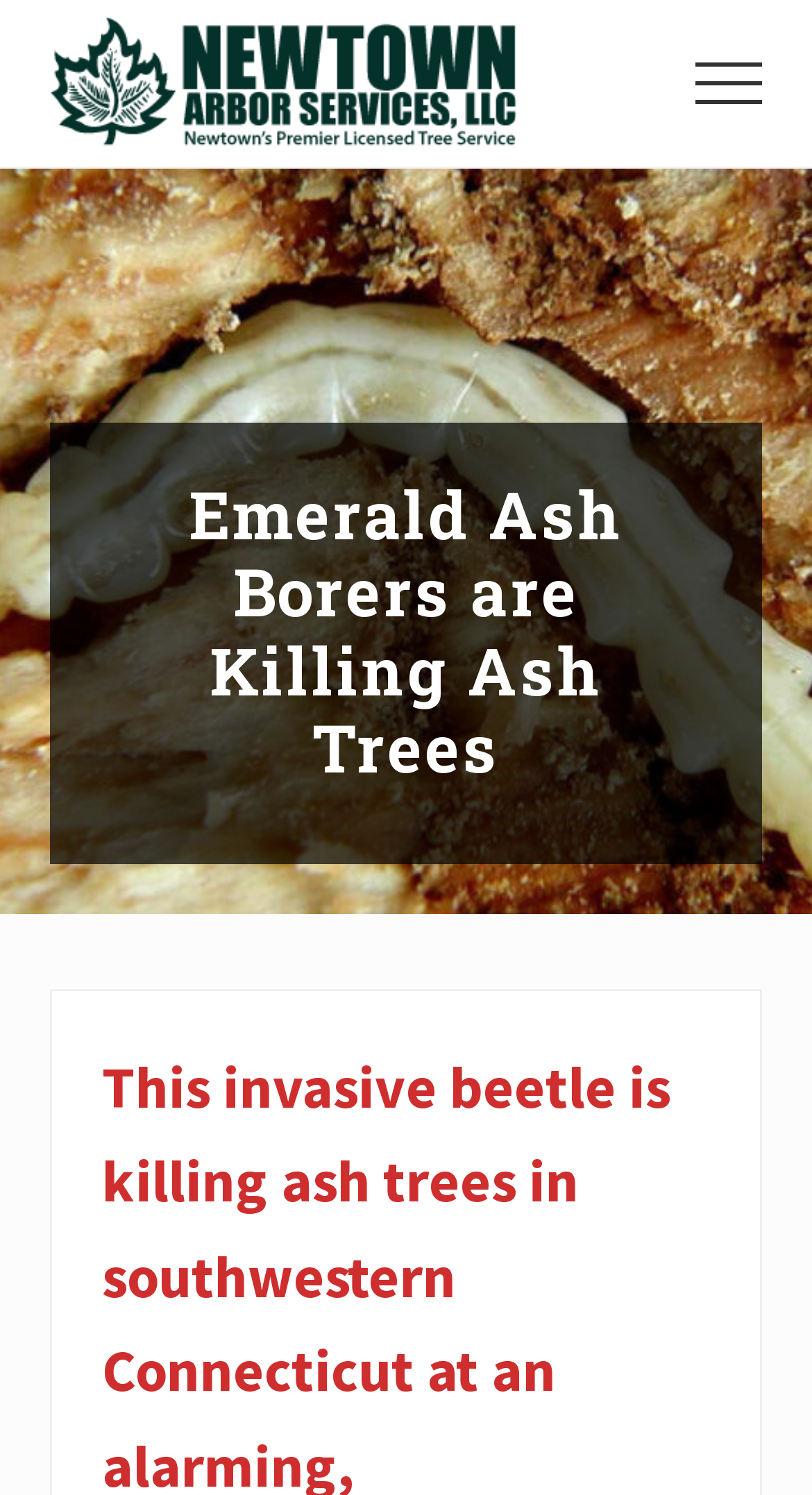Extract the bounding box coordinates for the described element: "alt="Newtown Arbor Services, LLC"". The coordinates should be represented as four float numbers between 0 and 1: [left, top, right, bottom].

[0.062, 0.011, 0.636, 0.101]